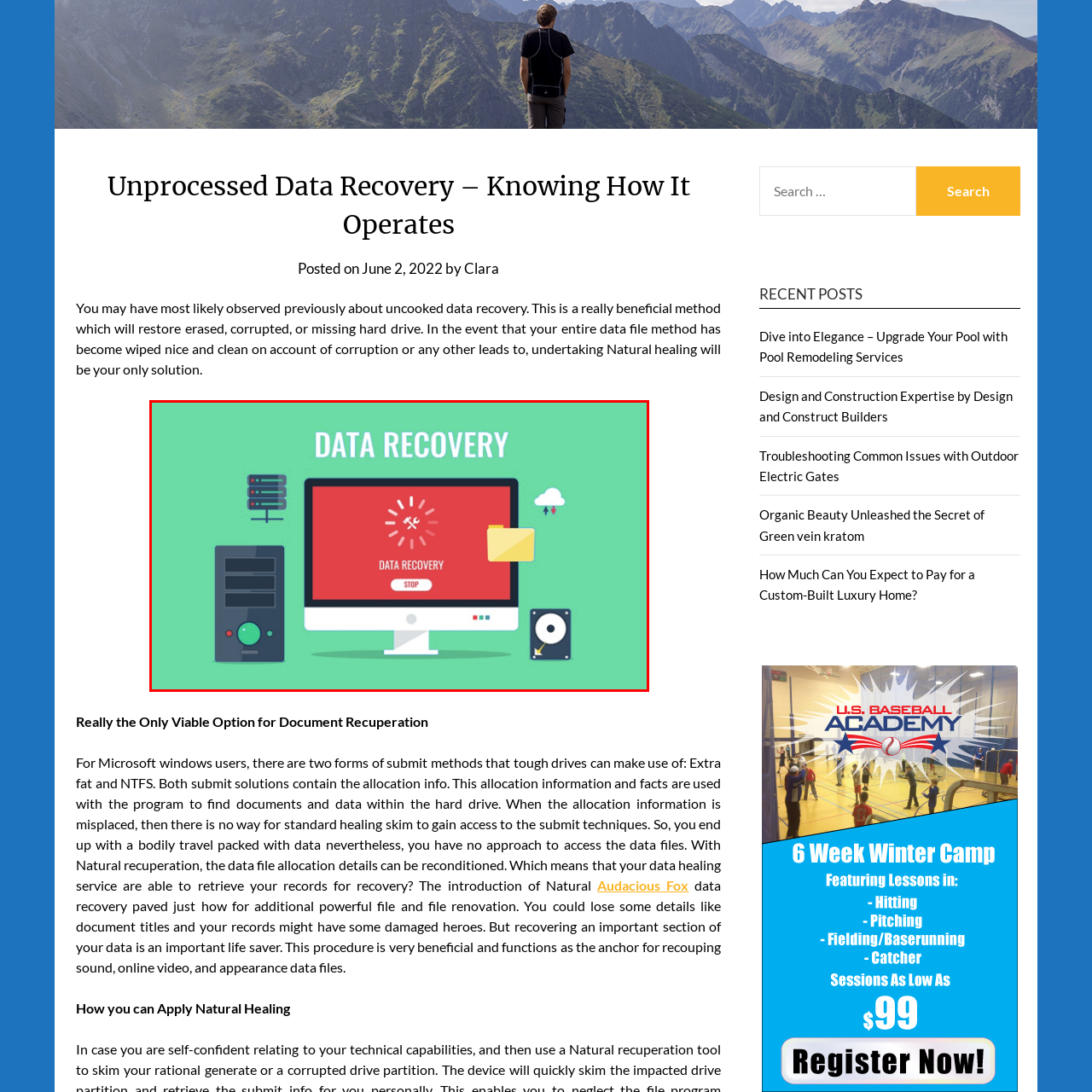Inspect the image surrounded by the red boundary and answer the following question in detail, basing your response on the visual elements of the image: 
What is the color of the background?

The question asks about the color of the background in the illustration. The caption describes the background as 'soothing green', indicating that the background is indeed green in color.